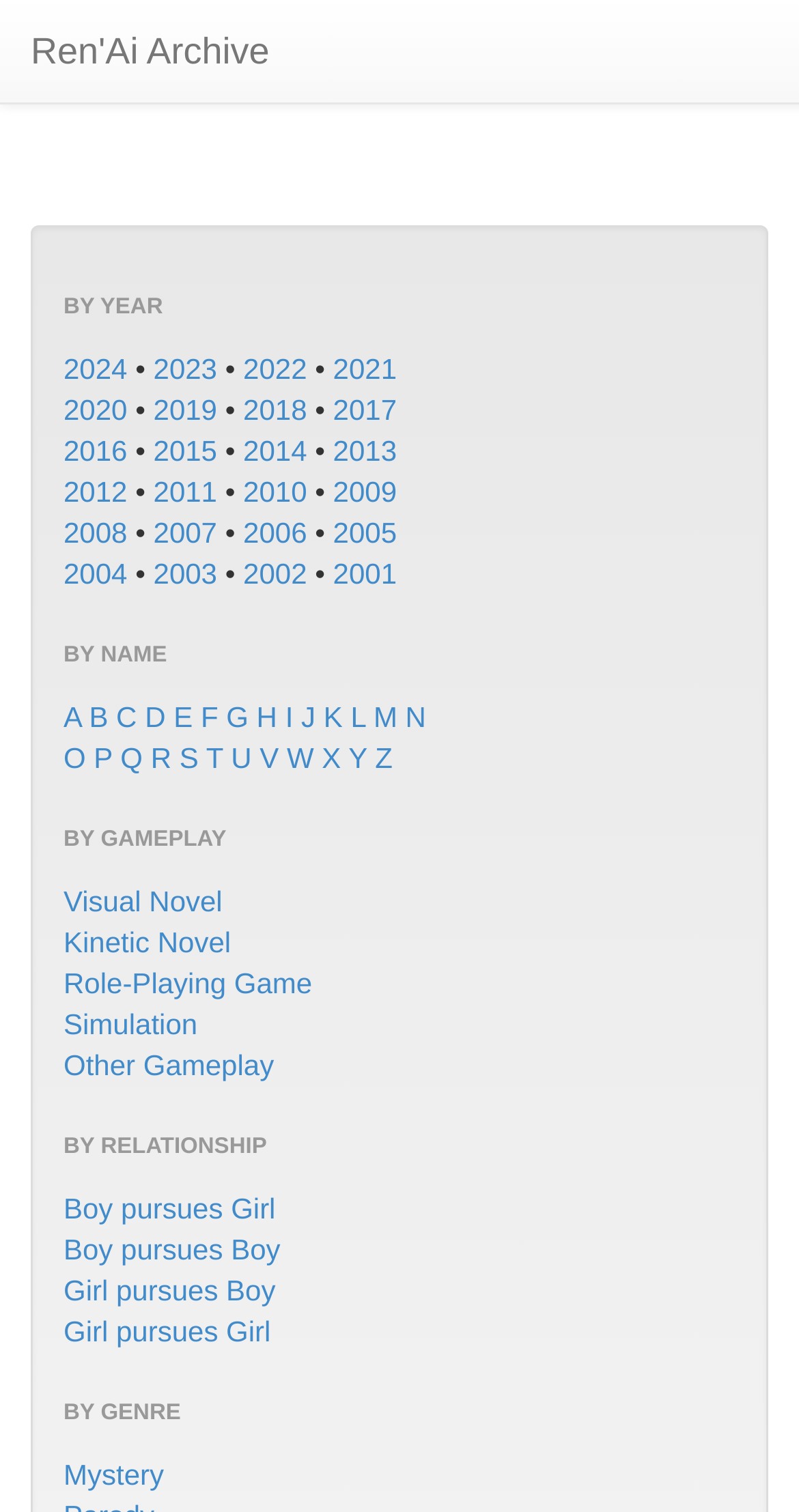Determine the coordinates of the bounding box for the clickable area needed to execute this instruction: "Browse 2024".

[0.079, 0.233, 0.159, 0.255]